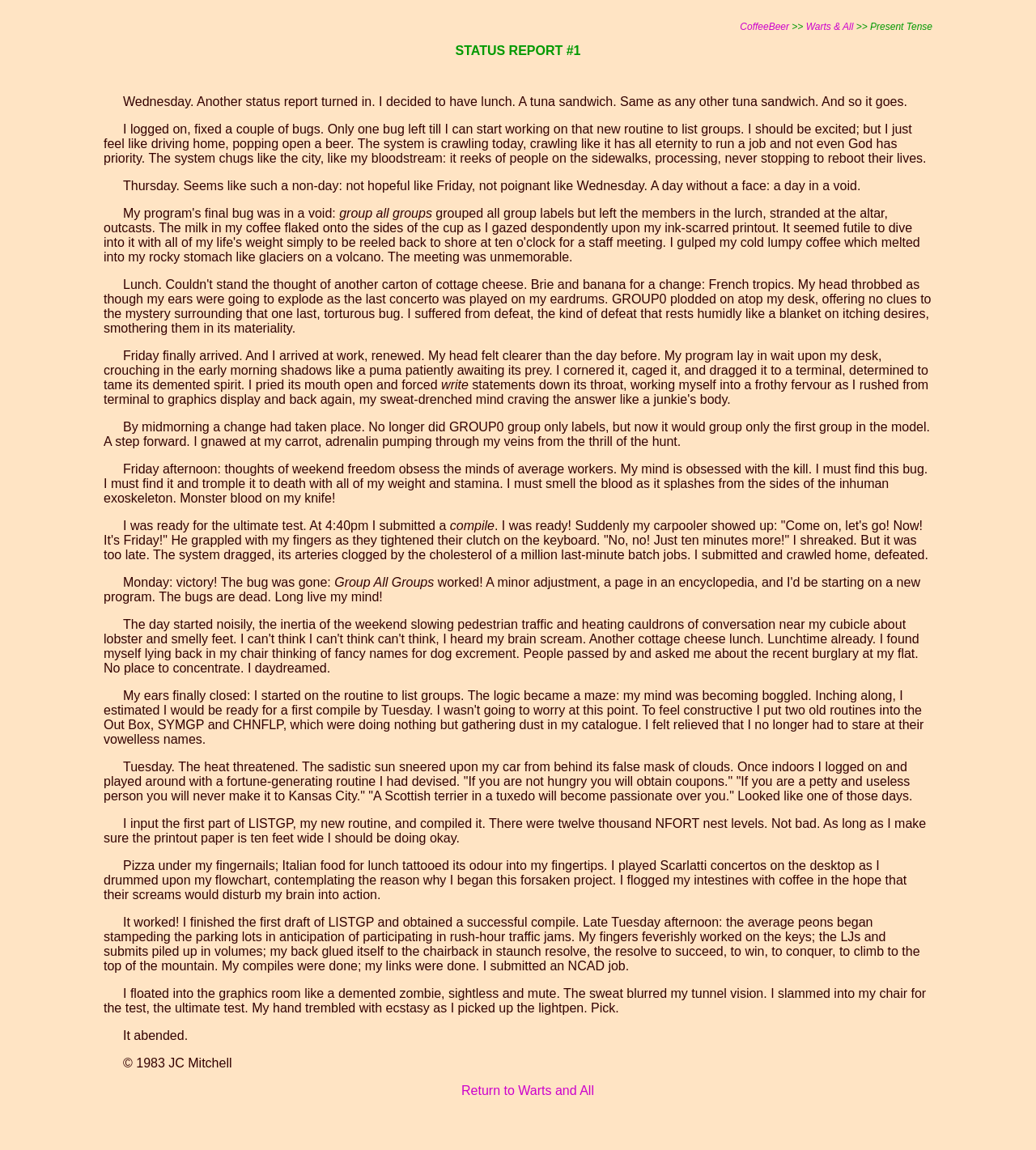Describe in detail what you see on the webpage.

This webpage is a status report, titled "Status Report #1", which appears to be a personal and humorous account of the author's experiences as a programmer. At the top of the page, there are three links: "CoffeeBeer", "Warts & All", and ">> Present Tense". Below these links, there is a heading that repeats the title "STATUS REPORT #1".

The main content of the page is a series of paragraphs, each describing the author's daily experiences and struggles as a programmer. The text is written in a conversational and humorous tone, with the author describing their thoughts, feelings, and actions in detail. The paragraphs are arranged in a chronological order, starting from Wednesday and ending on Tuesday of the following week.

Throughout the page, there are several mentions of the author's work on a program, including fixing bugs, writing code, and testing. The author also describes their interactions with colleagues, their carpooler, and their own thoughts and feelings about their work.

At the bottom of the page, there is a copyright notice "© 1983 JC Mitchell" and a link "Return to Warts and All". The overall layout of the page is simple, with a focus on the text content.